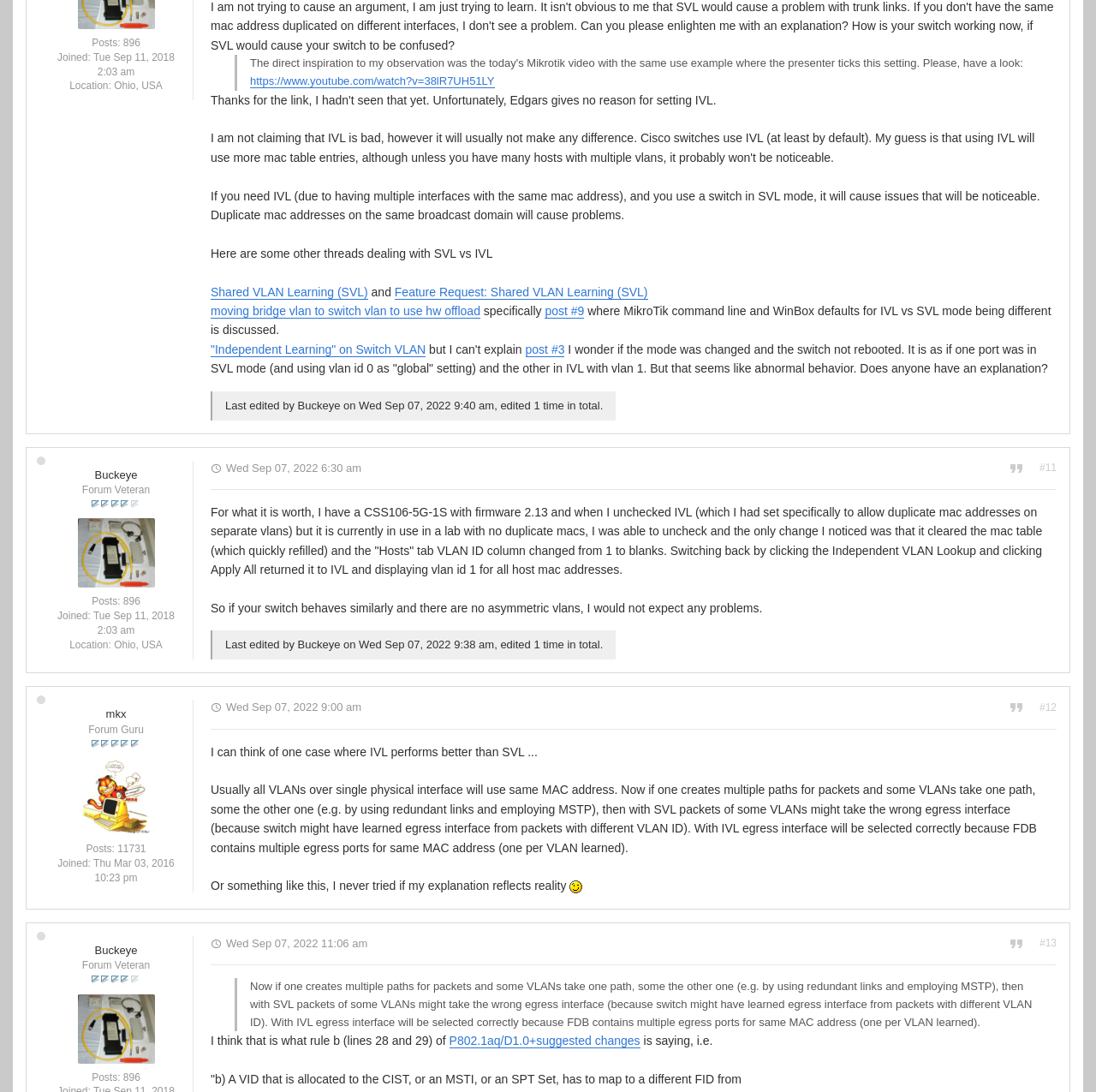What is the date of the last edit of the post?
Please answer the question as detailed as possible.

I found the date by looking at the text 'Last edited by' and the text next to it, which says 'Wed Sep 07, 2022 9:40 am'.